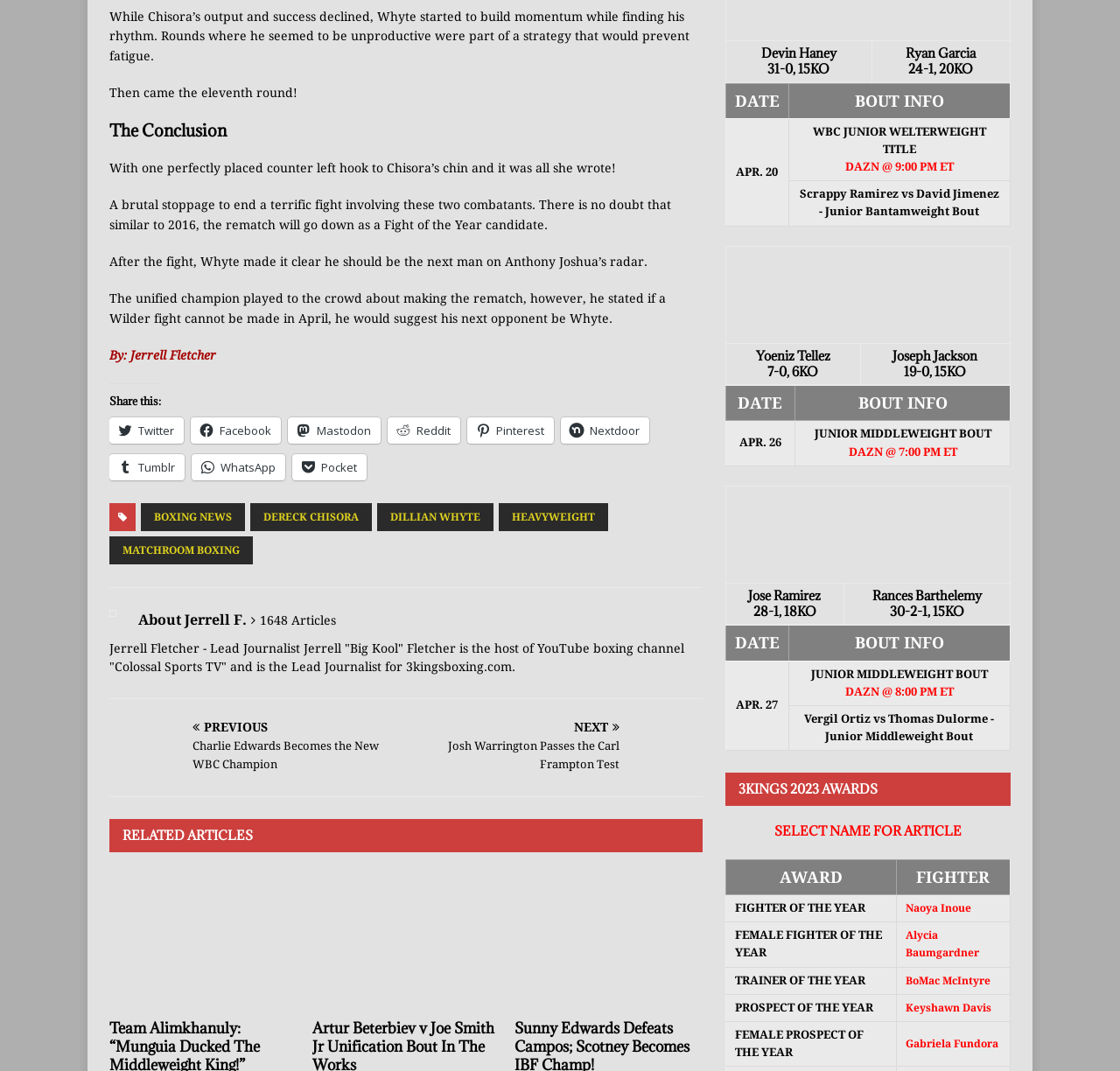Locate the bounding box coordinates of the area you need to click to fulfill this instruction: 'Check the boxing news'. The coordinates must be in the form of four float numbers ranging from 0 to 1: [left, top, right, bottom].

[0.126, 0.47, 0.219, 0.496]